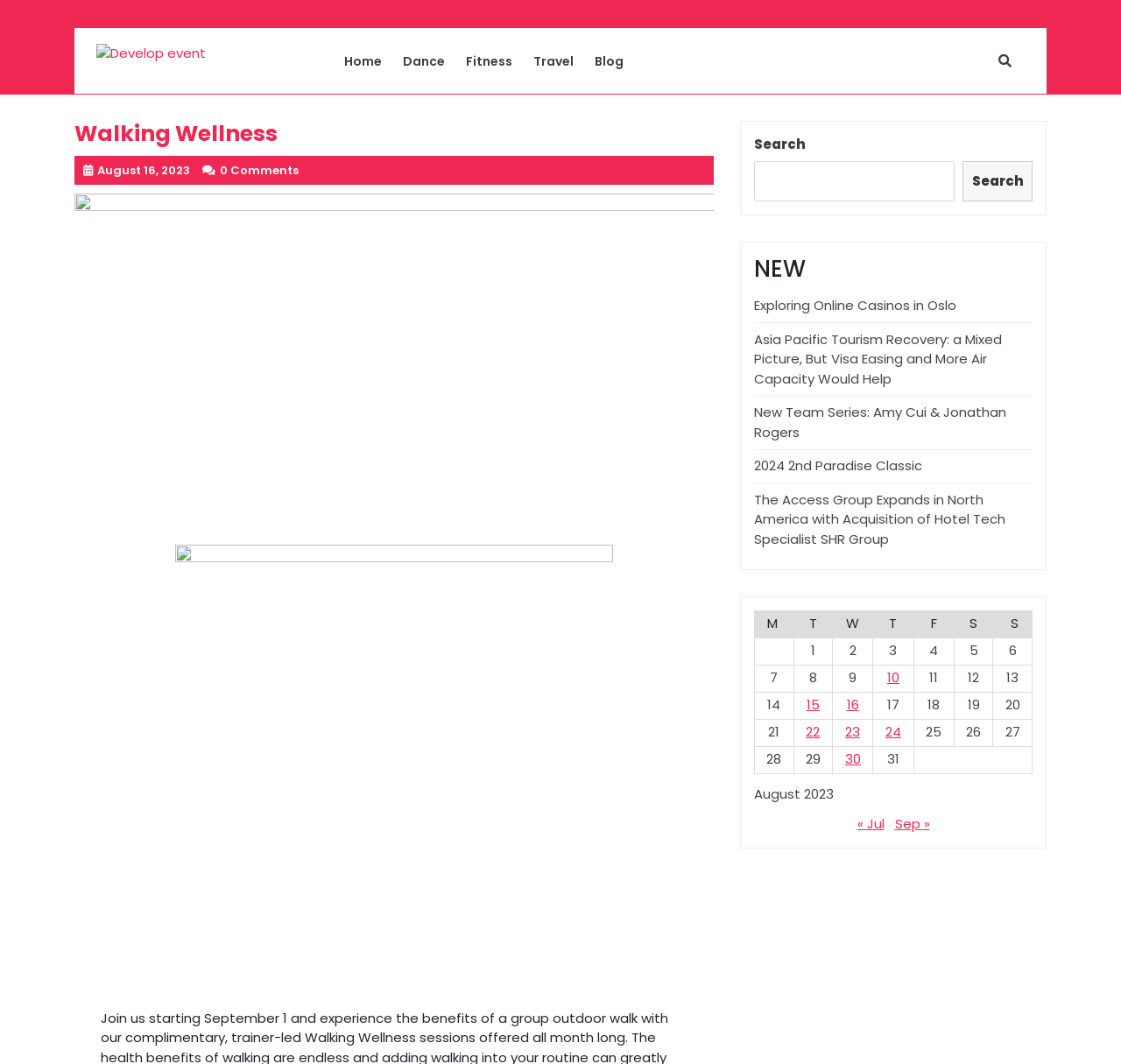Determine the bounding box coordinates of the region I should click to achieve the following instruction: "View the 'NEW' section". Ensure the bounding box coordinates are four float numbers between 0 and 1, i.e., [left, top, right, bottom].

[0.673, 0.24, 0.921, 0.266]